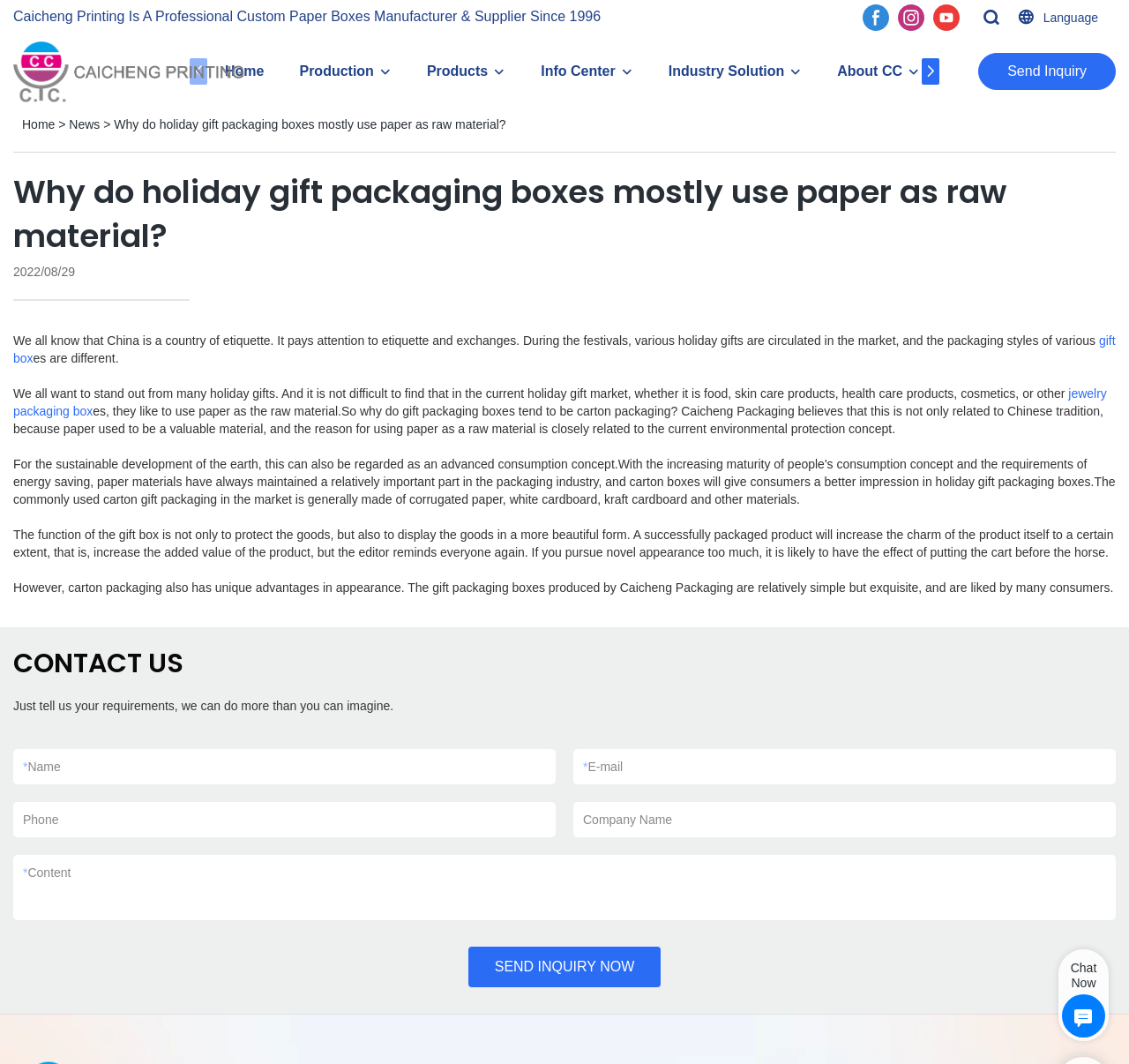What social media platforms are linked on the webpage?
Refer to the image and provide a concise answer in one word or phrase.

Facebook, Instagram, and YouTube